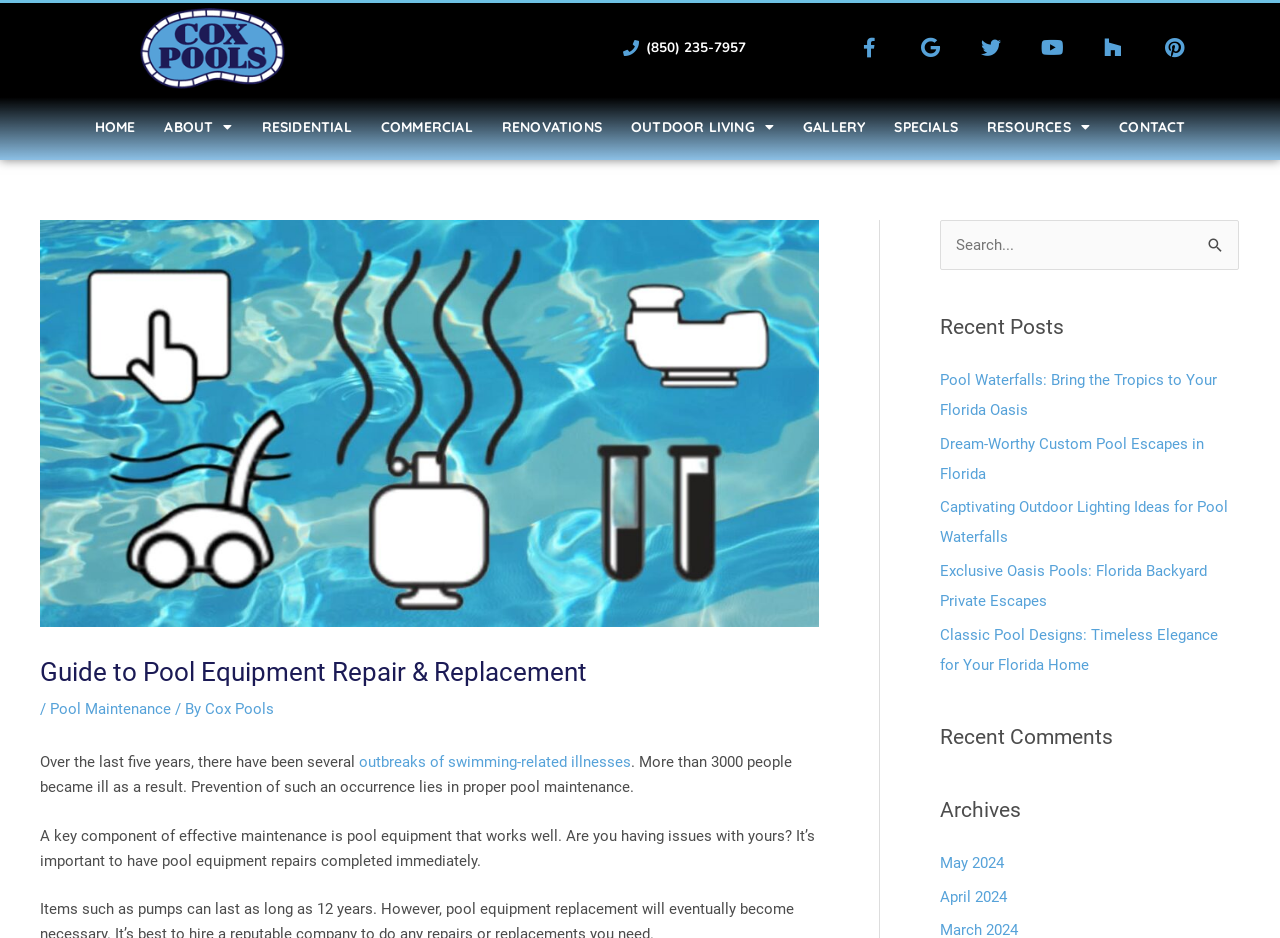Create a full and detailed caption for the entire webpage.

This webpage is about pool equipment repair and replacement services provided by Cox Pools. At the top, there is a navigation menu with links to different sections of the website, including "HOME", "ABOUT", "RESIDENTIAL", "COMMERCIAL", "RENOVATIONS", "OUTDOOR LIVING", "GALLERY", "SPECIALS", "RESOURCES", and "CONTACT". Below the navigation menu, there is a header section with a logo image and a heading that reads "Guide to Pool Equipment Repair & Replacement".

To the right of the header section, there are social media links to Facebook, Google, Twitter, YouTube, and Houzz. Below the header section, there is a paragraph of text that discusses the importance of proper pool maintenance to prevent swimming-related illnesses. The text also mentions the need for pool equipment repairs.

On the right side of the page, there is a search box with a button labeled "Search". Below the search box, there are three sections labeled "Recent Posts", "Recent Comments", and "Archives". The "Recent Posts" section lists five links to recent blog posts, including "Pool Waterfalls: Bring the Tropics to Your Florida Oasis" and "Dream-Worthy Custom Pool Escapes in Florida". The "Archives" section lists links to archives from May 2024 and April 2024.

At the top right corner of the page, there is a phone number "(850) 235-7957" and a set of social media links.